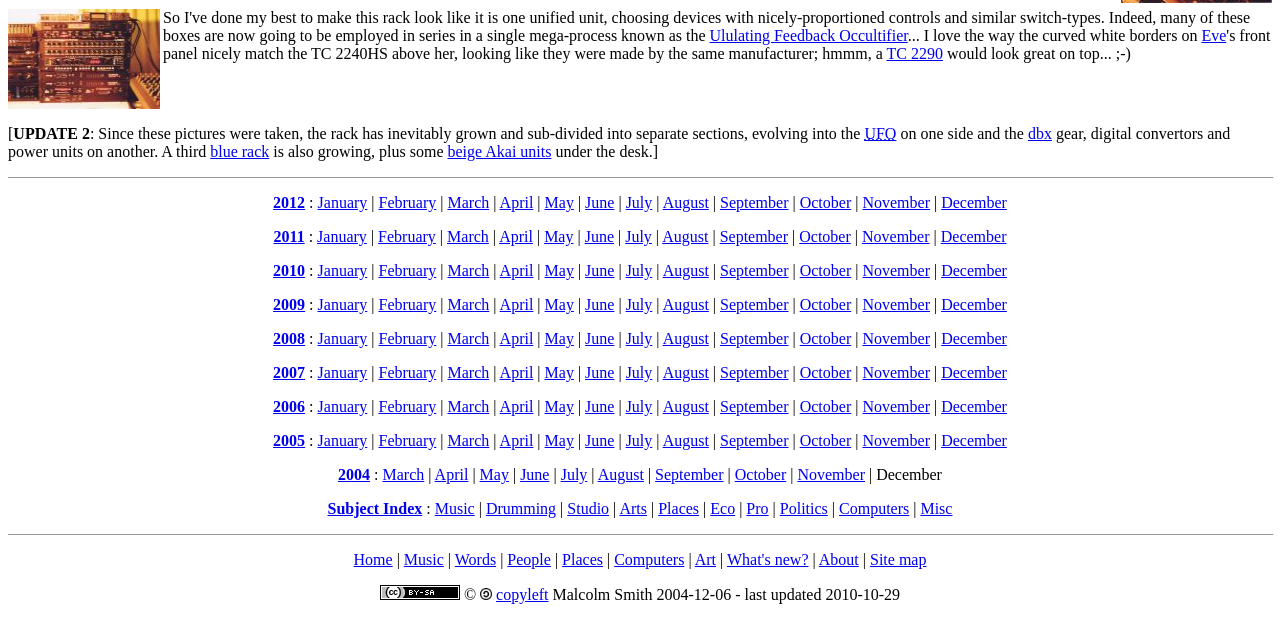Identify the bounding box for the given UI element using the description provided. Coordinates should be in the format (top-left x, top-left y, bottom-right x, bottom-right y) and must be between 0 and 1. Here is the description: Site map

[0.68, 0.889, 0.724, 0.916]